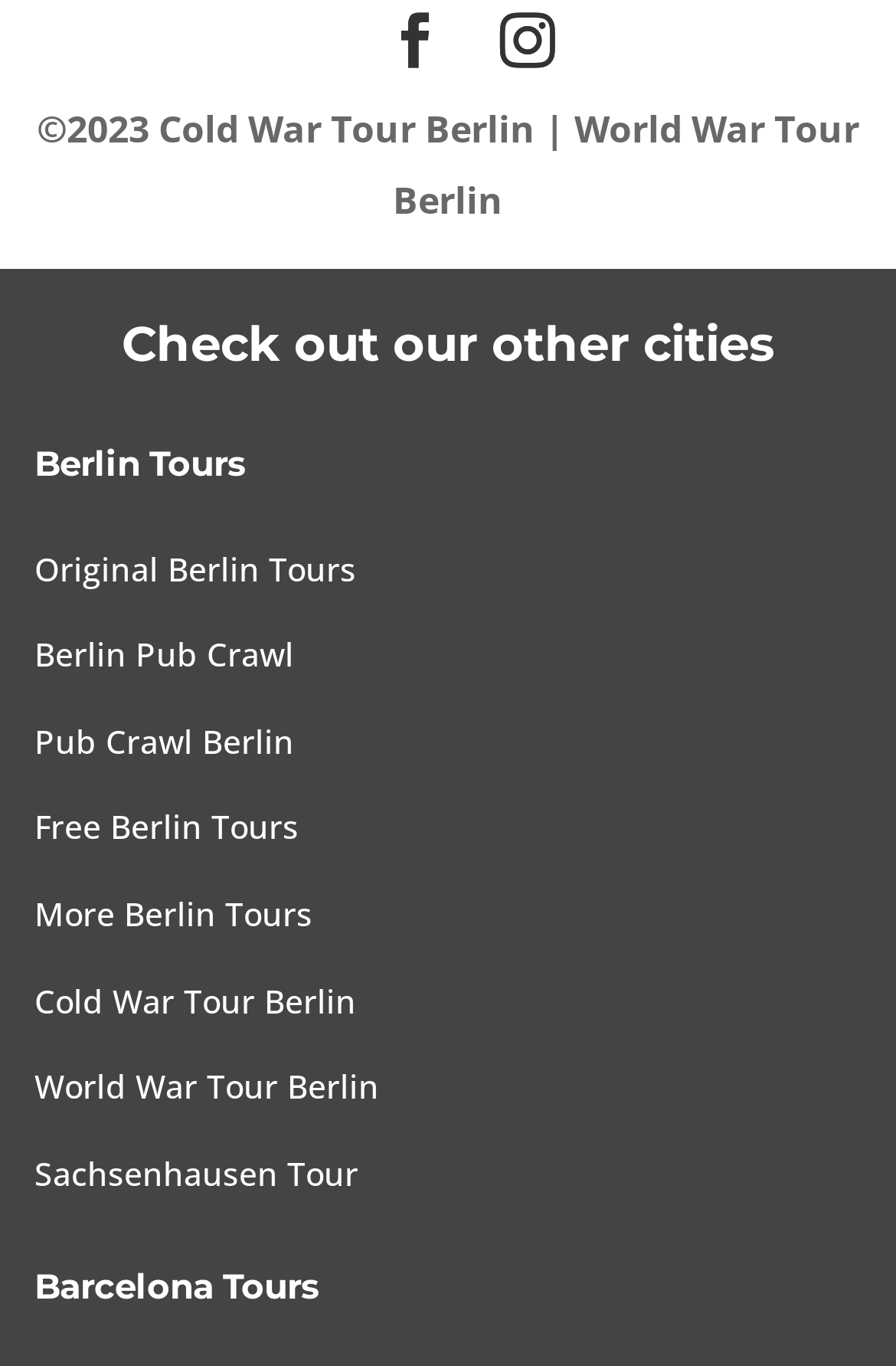Based on the element description: "Free Berlin Tours", identify the UI element and provide its bounding box coordinates. Use four float numbers between 0 and 1, [left, top, right, bottom].

[0.038, 0.589, 0.333, 0.621]